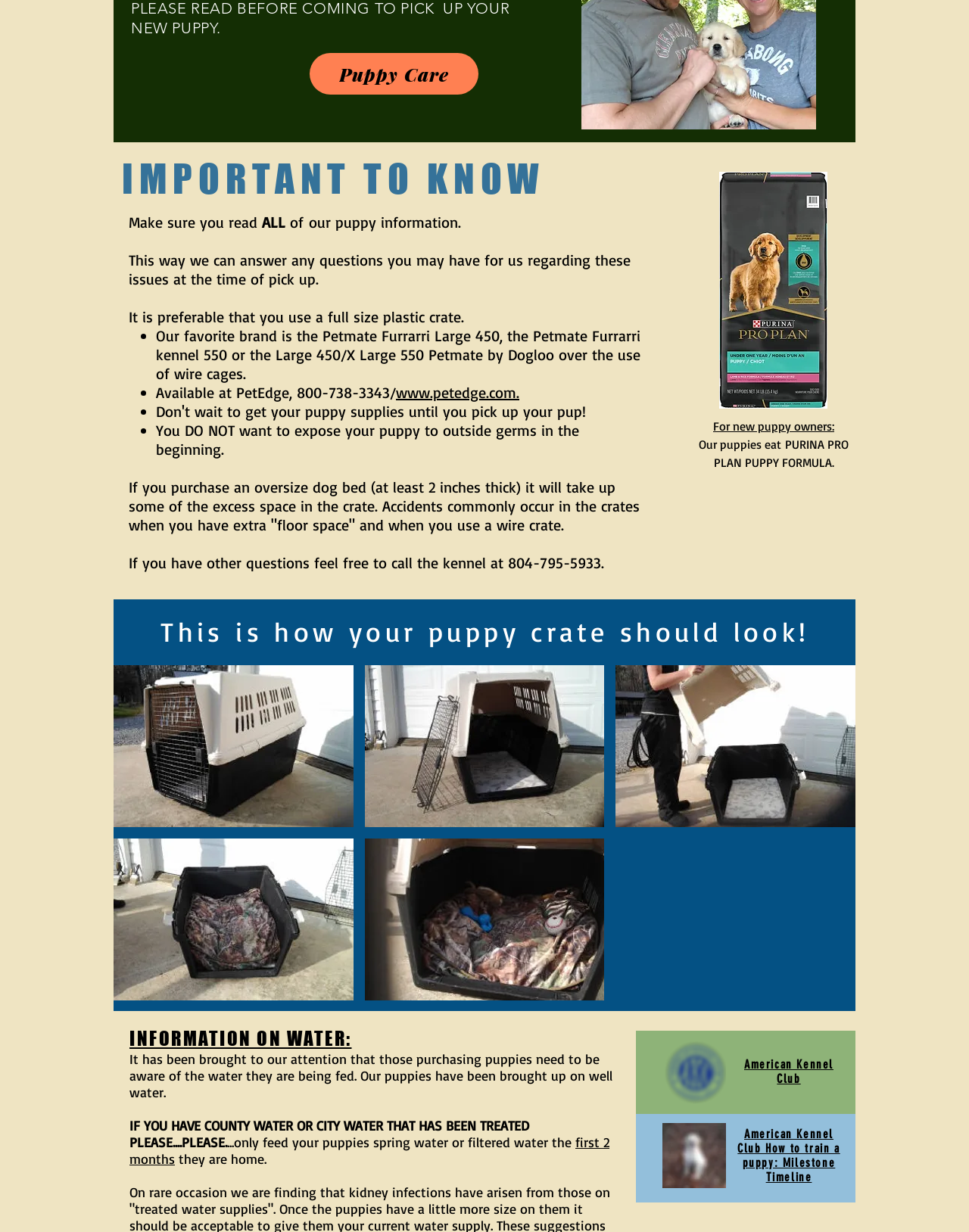Determine the bounding box coordinates for the UI element matching this description: "www.petedge.com.".

[0.409, 0.311, 0.536, 0.326]